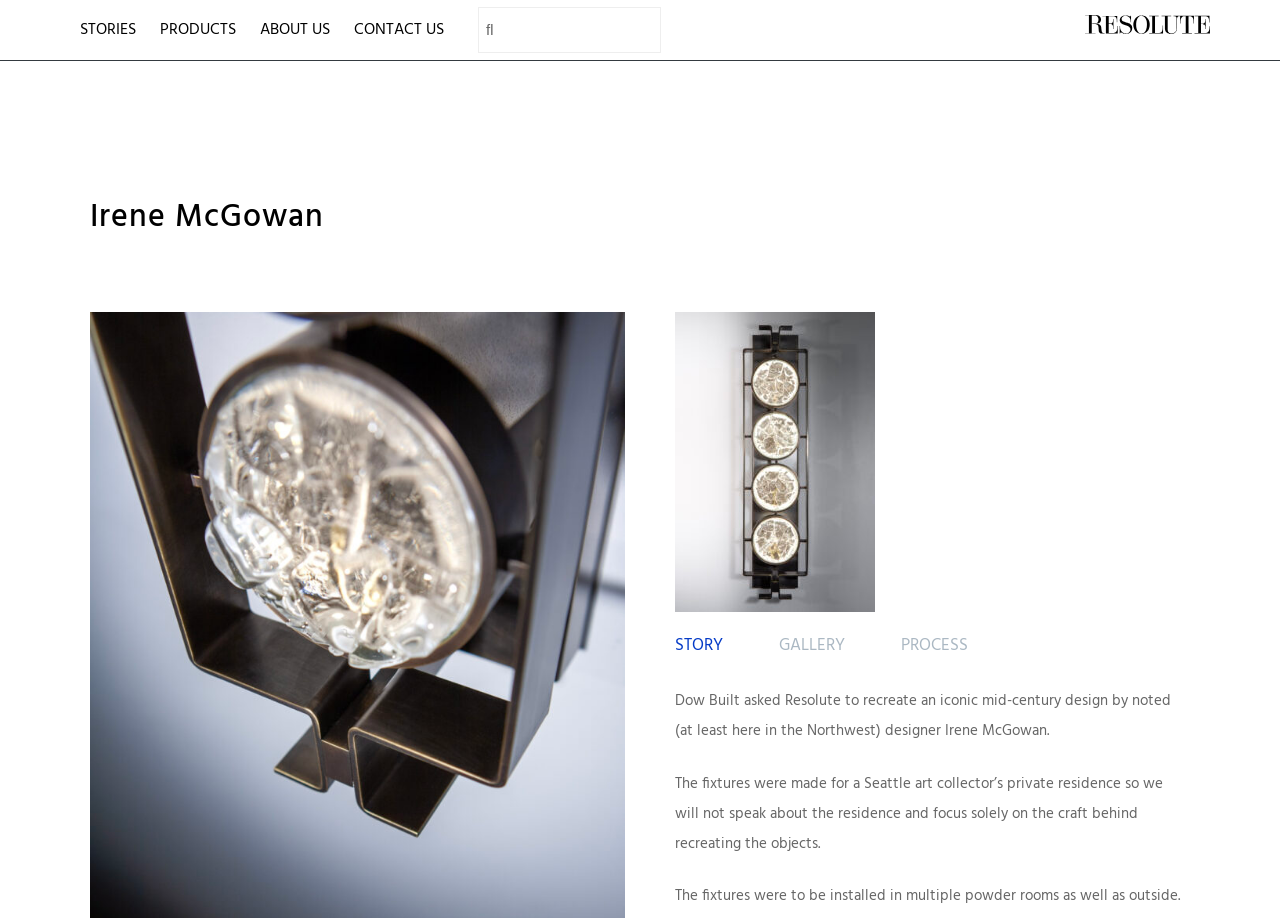Find the bounding box coordinates for the element that must be clicked to complete the instruction: "click on ABOUT US". The coordinates should be four float numbers between 0 and 1, indicated as [left, top, right, bottom].

[0.195, 0.0, 0.266, 0.065]